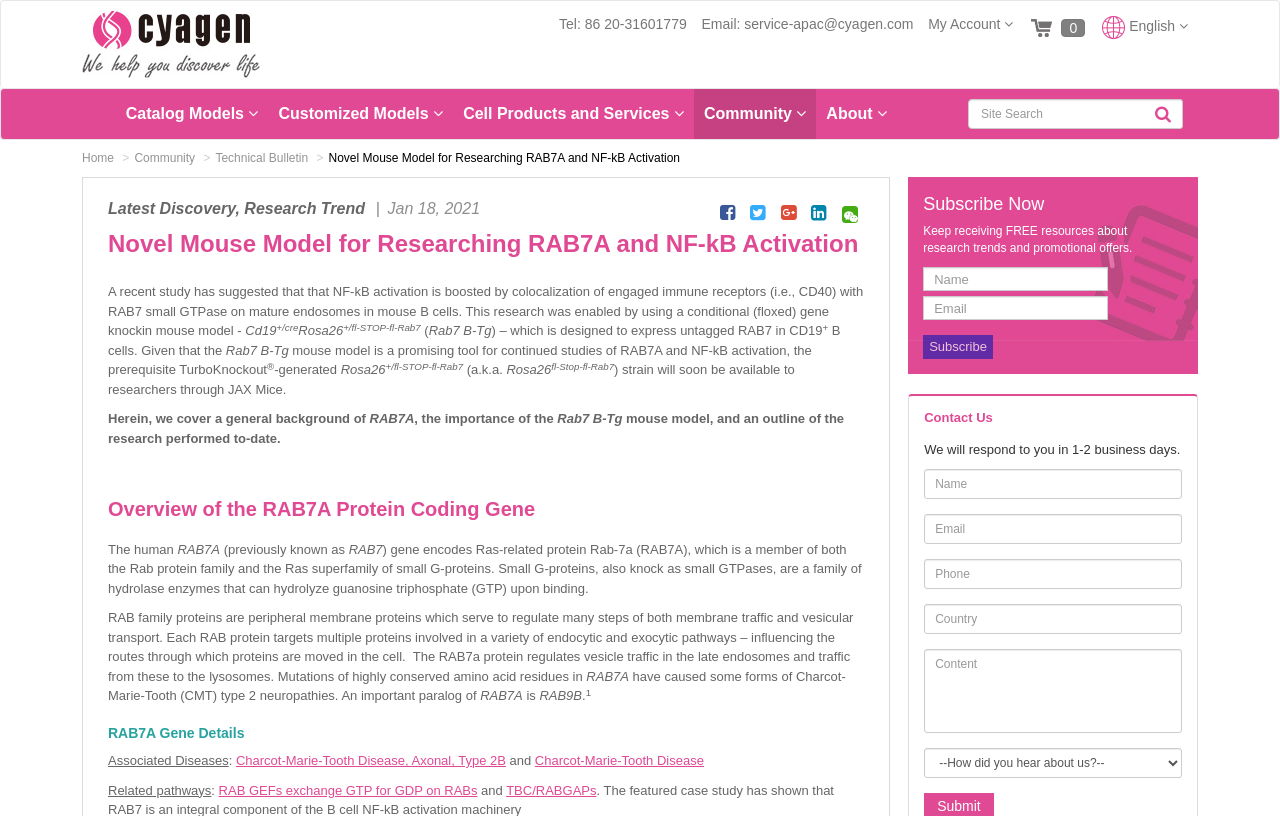Explain the webpage in detail.

This webpage is about a novel mouse model for researching RAB7A and NF-kB activation. At the top, there is a logo of Cyagen Biosciences APAC, along with a link to the company's website and contact information. Below that, there is a search bar where users can search by keyword, lot number, or product name.

The main content of the webpage is divided into several sections. The first section has a heading "Novel Mouse Model for Researching RAB7A and NF-kB Activation" and provides an overview of the research, including a brief description of the study and its findings.

The next section has a heading "Latest Discovery, Research Trend" and appears to be a summary of the research. There are several links to social media platforms and a date "Jan 18, 2021" indicating when the research was published.

The main body of the webpage is a detailed description of the research, including the use of a conditional (floxed) gene knockin mouse model to study RAB7A and NF-kB activation. The text is divided into several paragraphs and includes superscript numbers and scientific notation.

There are several headings throughout the webpage, including "Overview of the RAB7A Protein Coding Gene" and "RAB7A Gene Details", which provide more information about the RAB7A protein and its role in the cell.

At the bottom of the webpage, there is a section titled "Associated Diseases" which lists Charcot-Marie-Tooth Disease, Axonal, Type 2B as a disease associated with the RAB7A gene.

Overall, the webpage appears to be a technical and scientific description of a research study on RAB7A and NF-kB activation, and is likely intended for an audience with a background in biology or a related field.